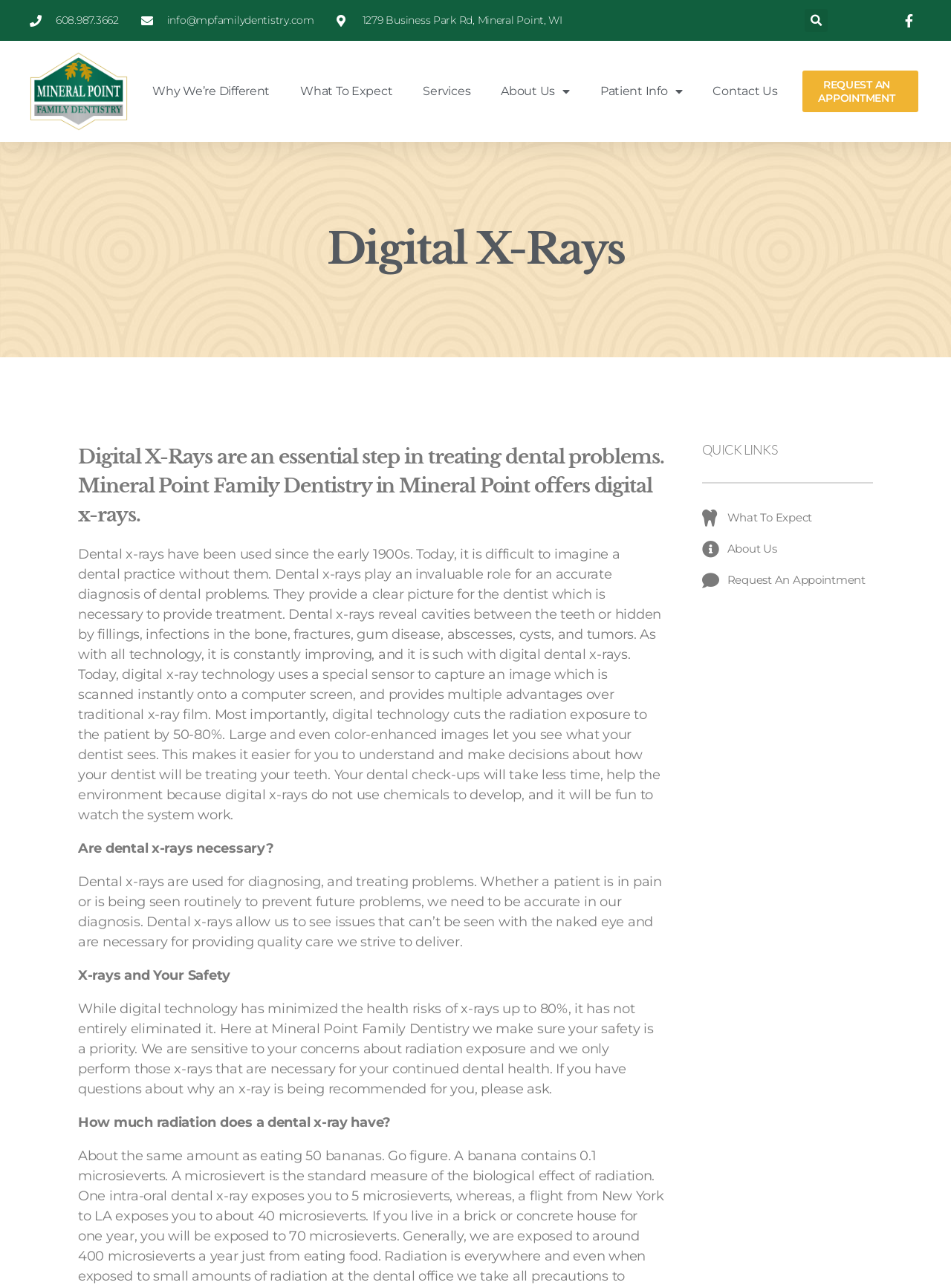Using the information in the image, give a detailed answer to the following question: What is the benefit of digital x-rays in terms of patient understanding?

I found the answer by reading the section that explains the advantages of digital x-ray technology. It states that digital x-rays provide large and even color-enhanced images, which let patients see what their dentist sees, making it easier for them to understand and make decisions about their treatment.